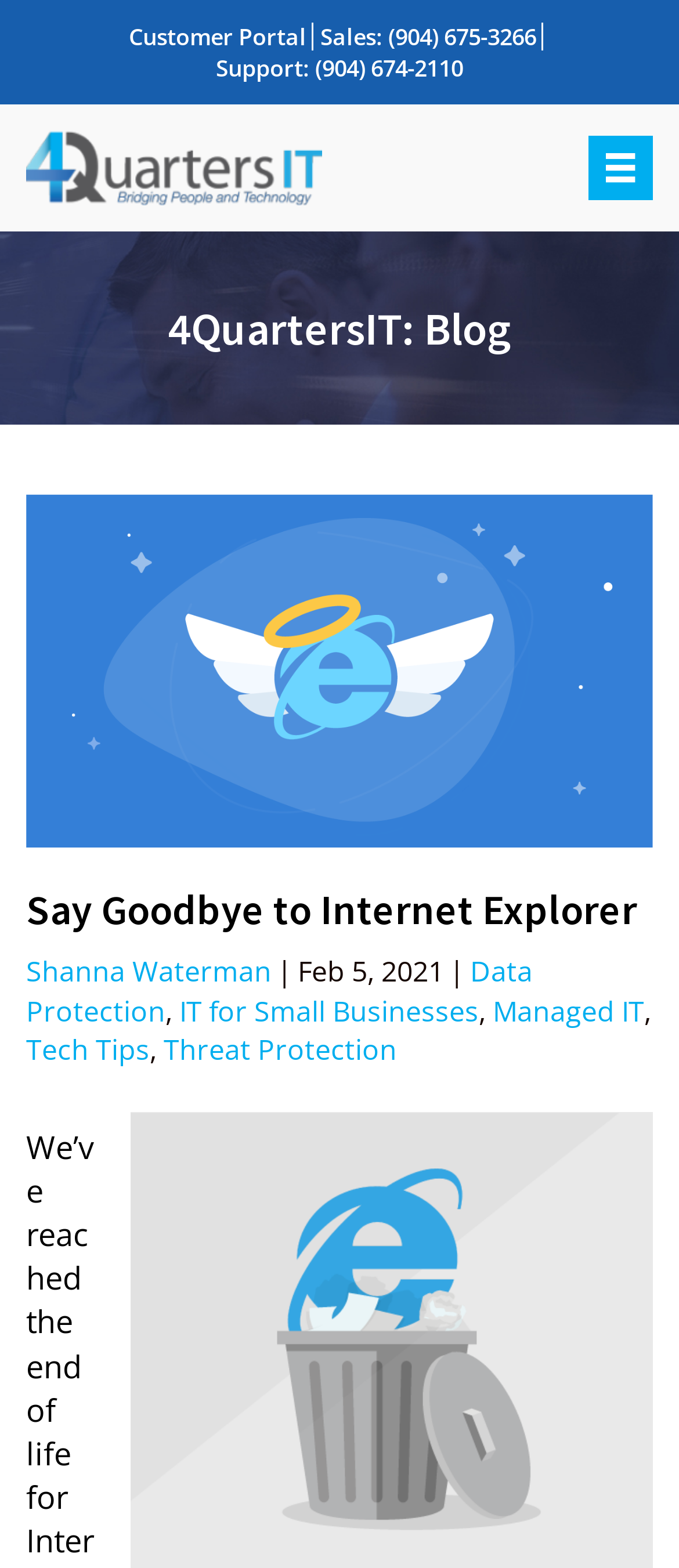How many phone numbers are listed?
Craft a detailed and extensive response to the question.

There are two phone numbers listed on the webpage. One is for sales, which is (904) 675-3266, and the other is for support, which is (904) 674-2110. Both numbers are listed as links with the 'tel:' prefix.